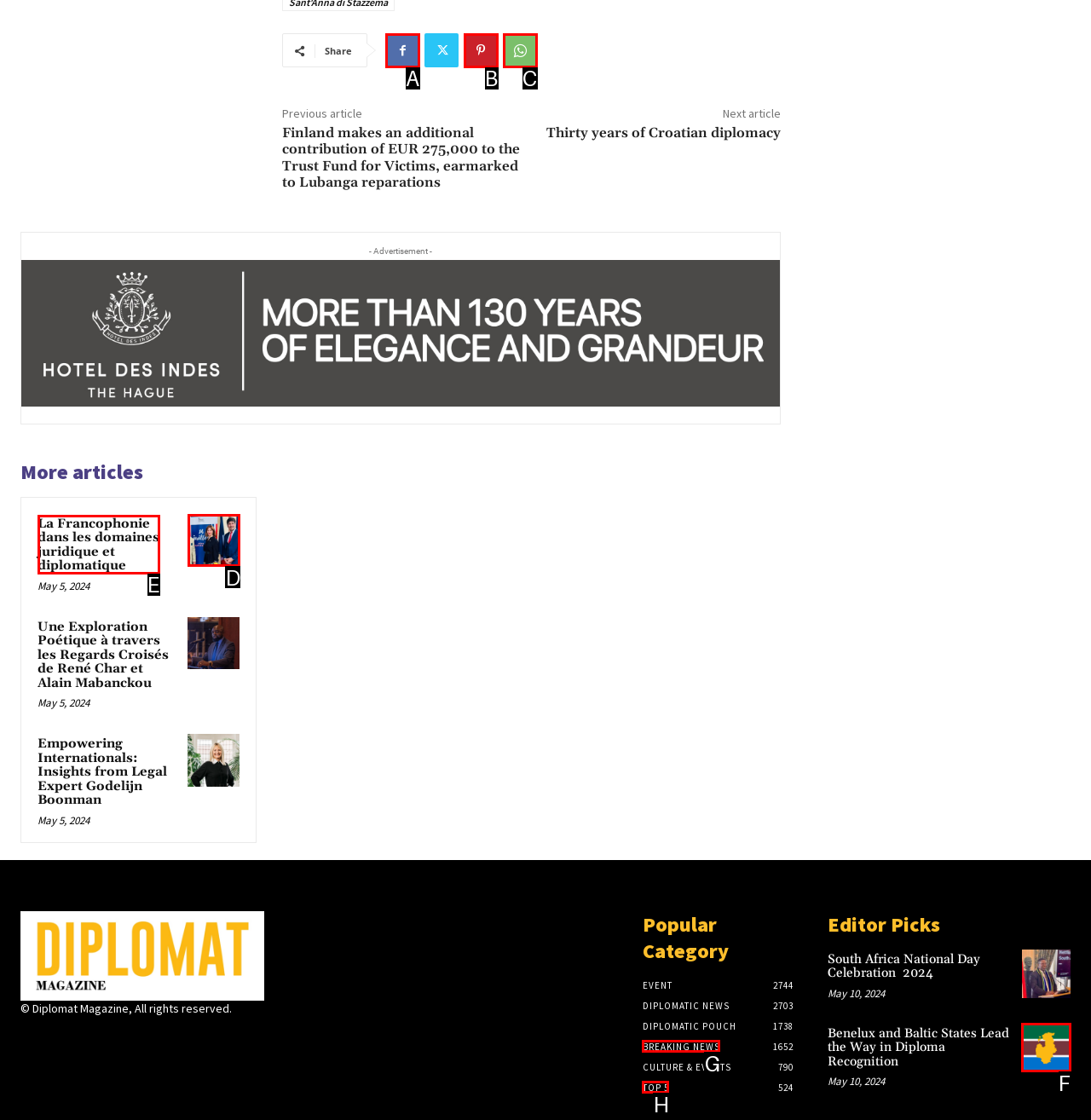Tell me which one HTML element you should click to complete the following task: Explore the 'La Francophonie dans les domaines juridique et diplomatique' article
Answer with the option's letter from the given choices directly.

D